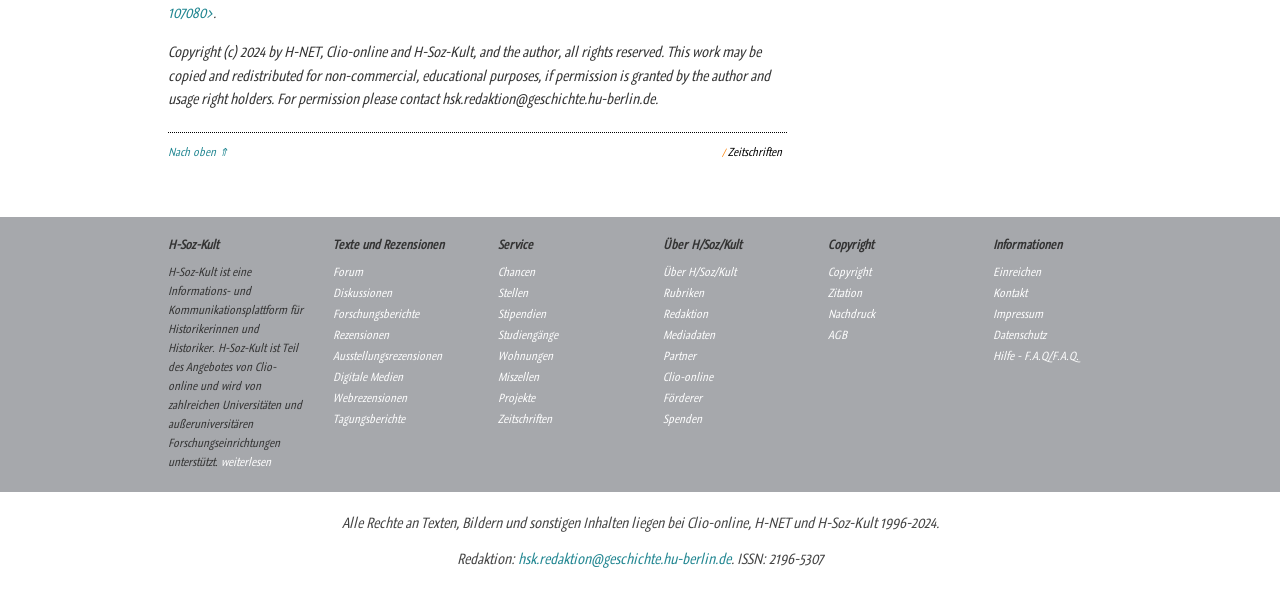Can you find the bounding box coordinates of the area I should click to execute the following instruction: "Go to the forum"?

[0.26, 0.447, 0.283, 0.474]